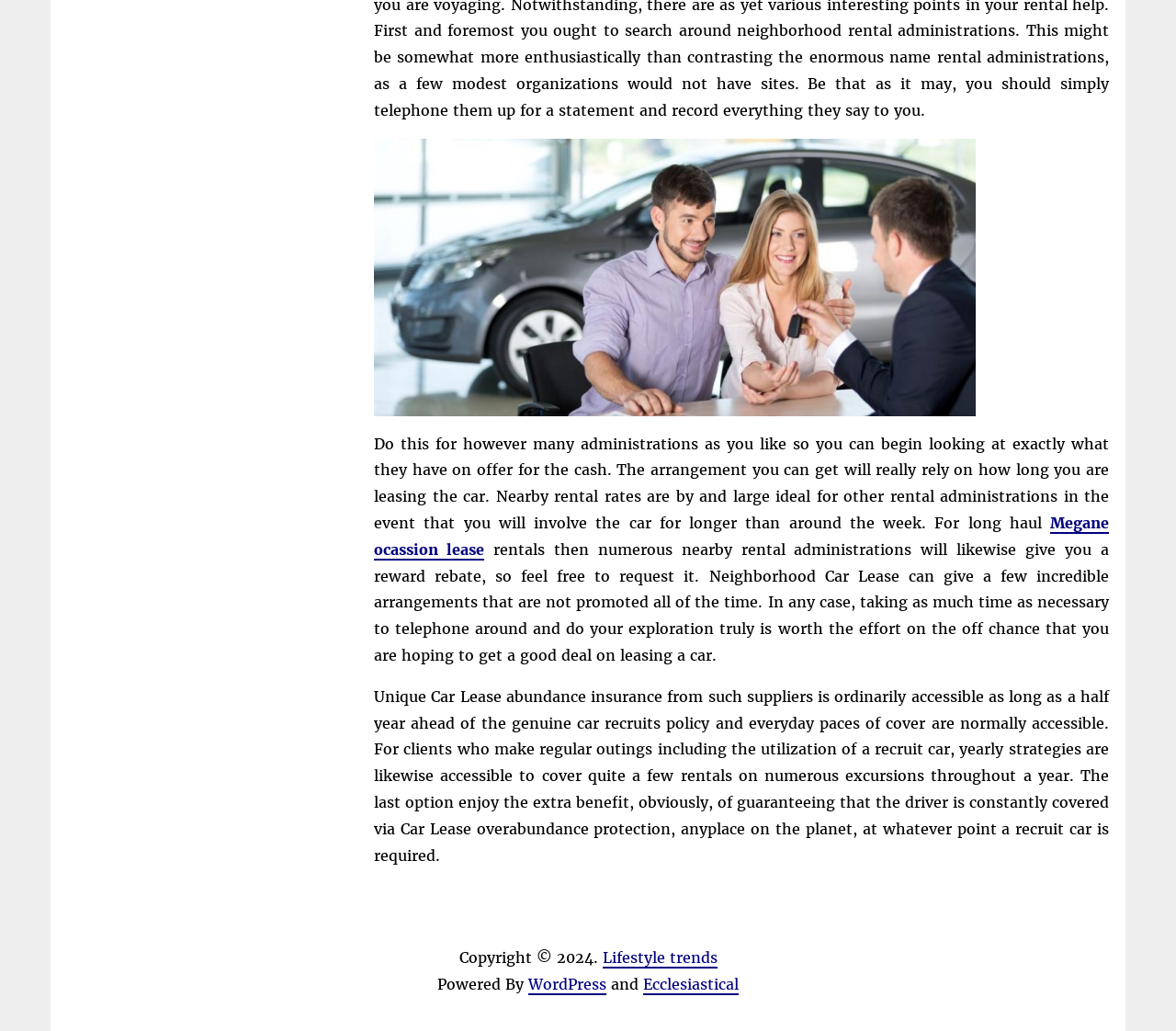Using the format (top-left x, top-left y, bottom-right x, bottom-right y), provide the bounding box coordinates for the described UI element. All values should be floating point numbers between 0 and 1: Megane ocassion lease

[0.318, 0.498, 0.943, 0.543]